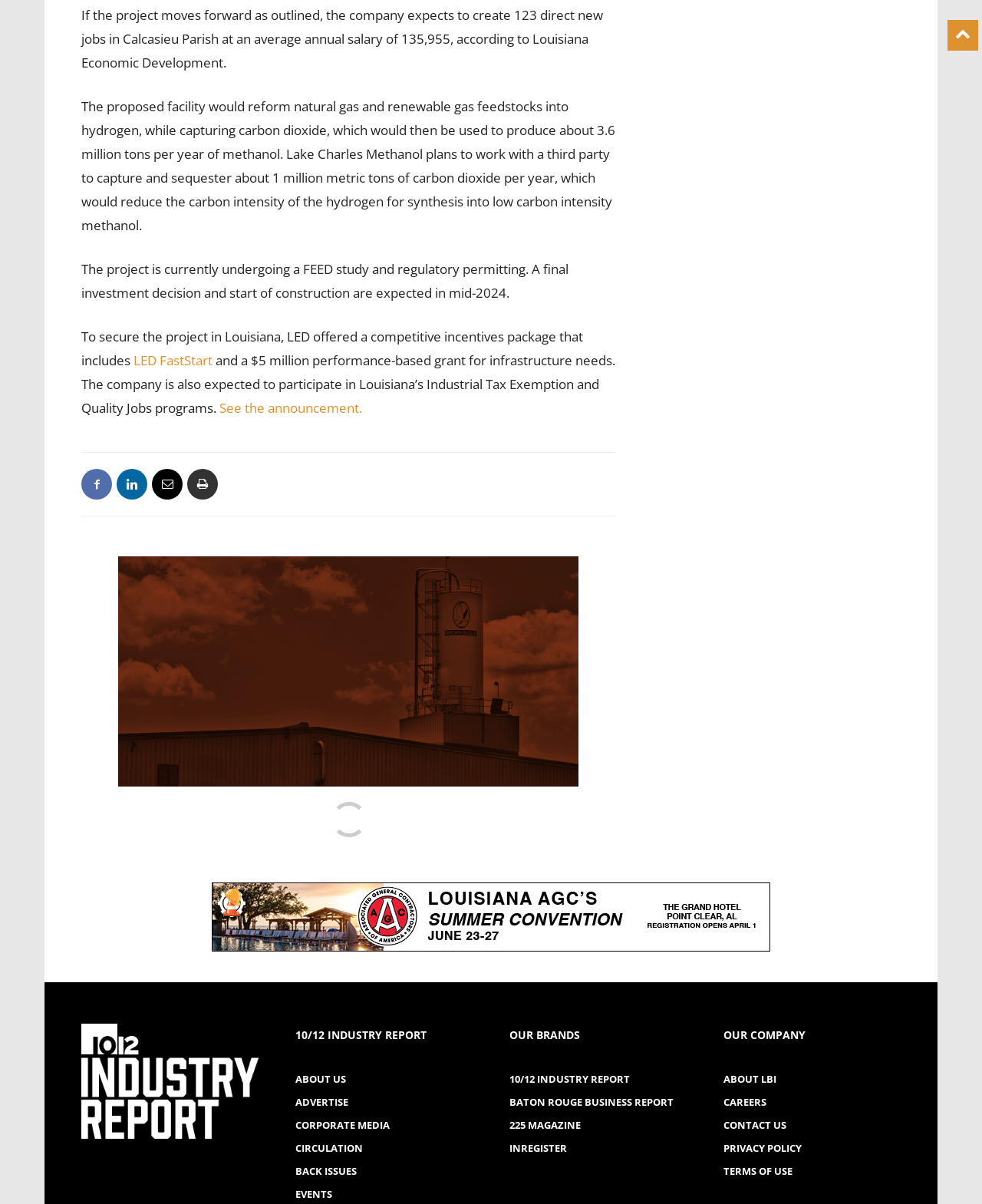Locate the bounding box coordinates of the area that needs to be clicked to fulfill the following instruction: "Visit the 'ABOUT US' page". The coordinates should be in the format of four float numbers between 0 and 1, namely [left, top, right, bottom].

[0.301, 0.89, 0.352, 0.902]